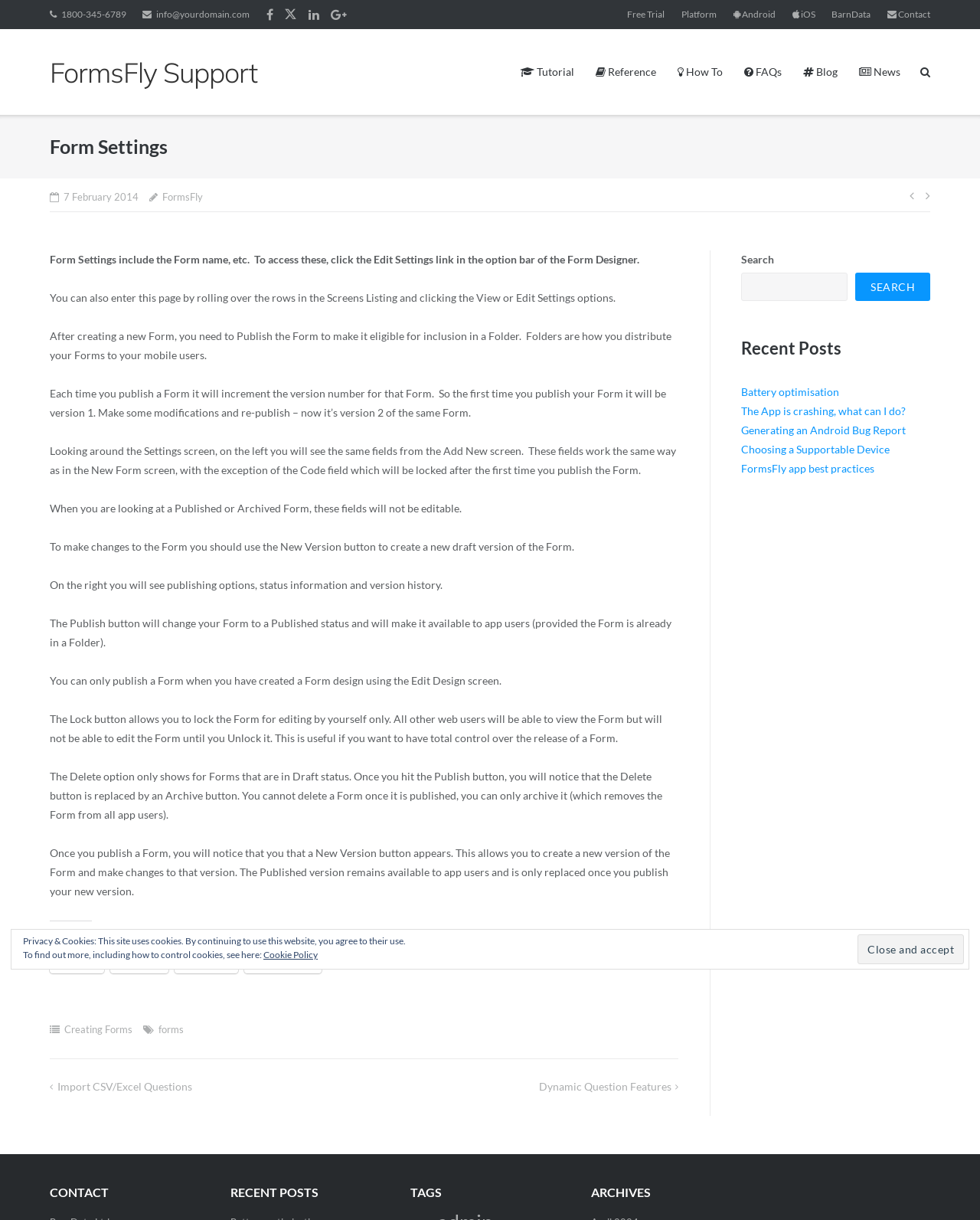What is the function of the Lock button?
Offer a detailed and exhaustive answer to the question.

The Lock button allows you to lock the form for editing by yourself only. This means that all other web users will be able to view the form but will not be able to edit the form until you Unlock it. This feature is useful if you want to have total control over the release of a form.